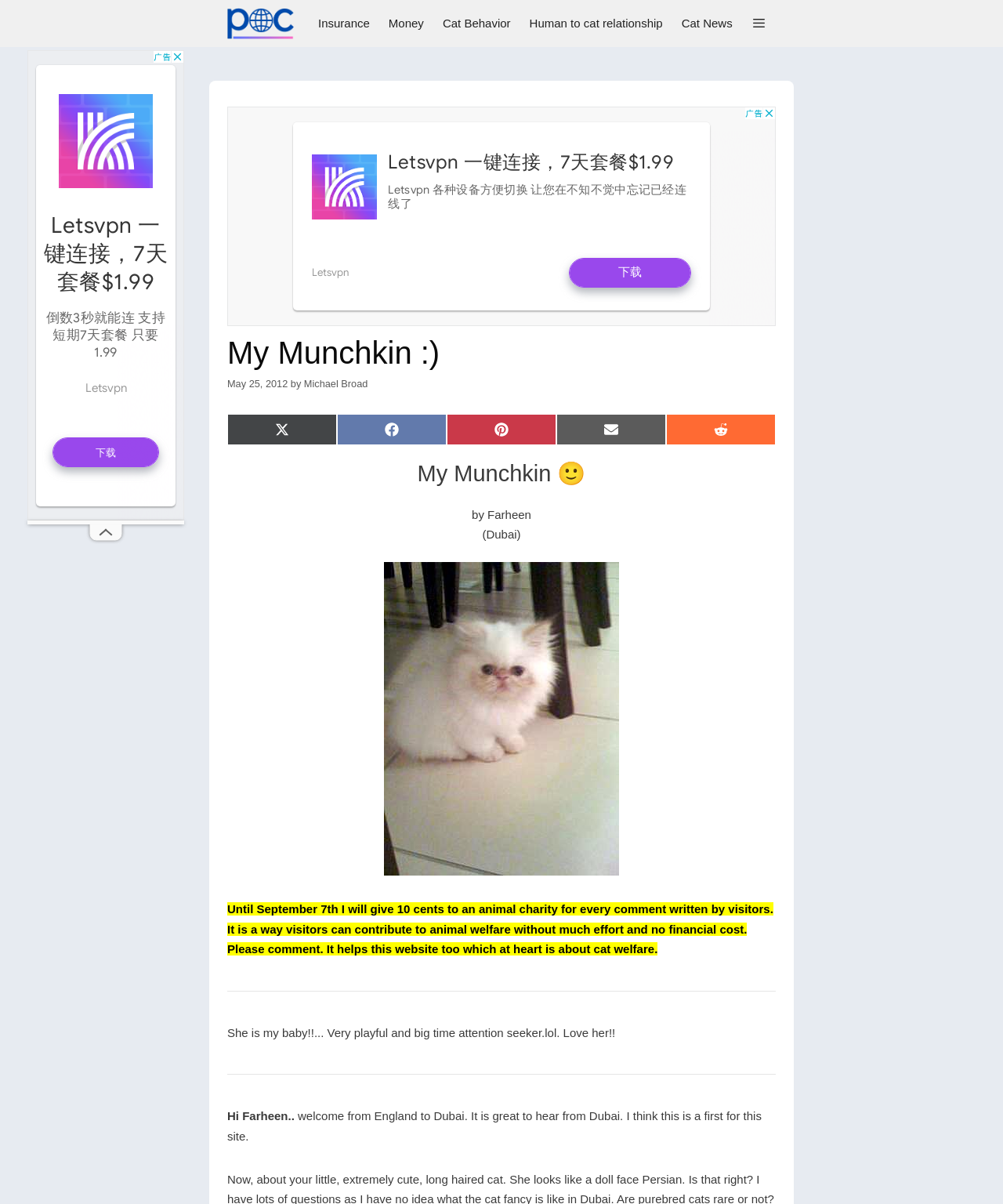Find and specify the bounding box coordinates that correspond to the clickable region for the instruction: "Click on the 'Share on Facebook' link".

[0.336, 0.344, 0.445, 0.37]